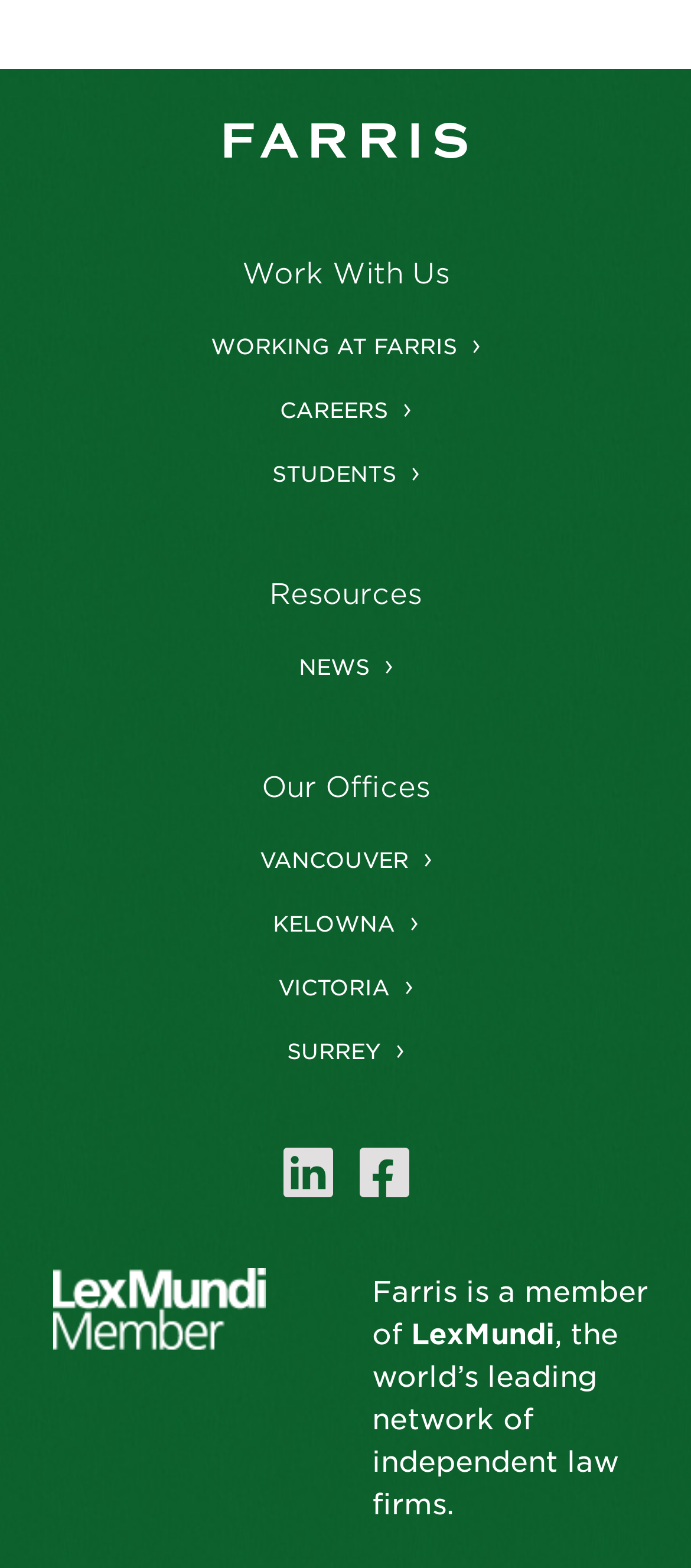Could you specify the bounding box coordinates for the clickable section to complete the following instruction: "View CAREERS"?

[0.405, 0.252, 0.562, 0.27]